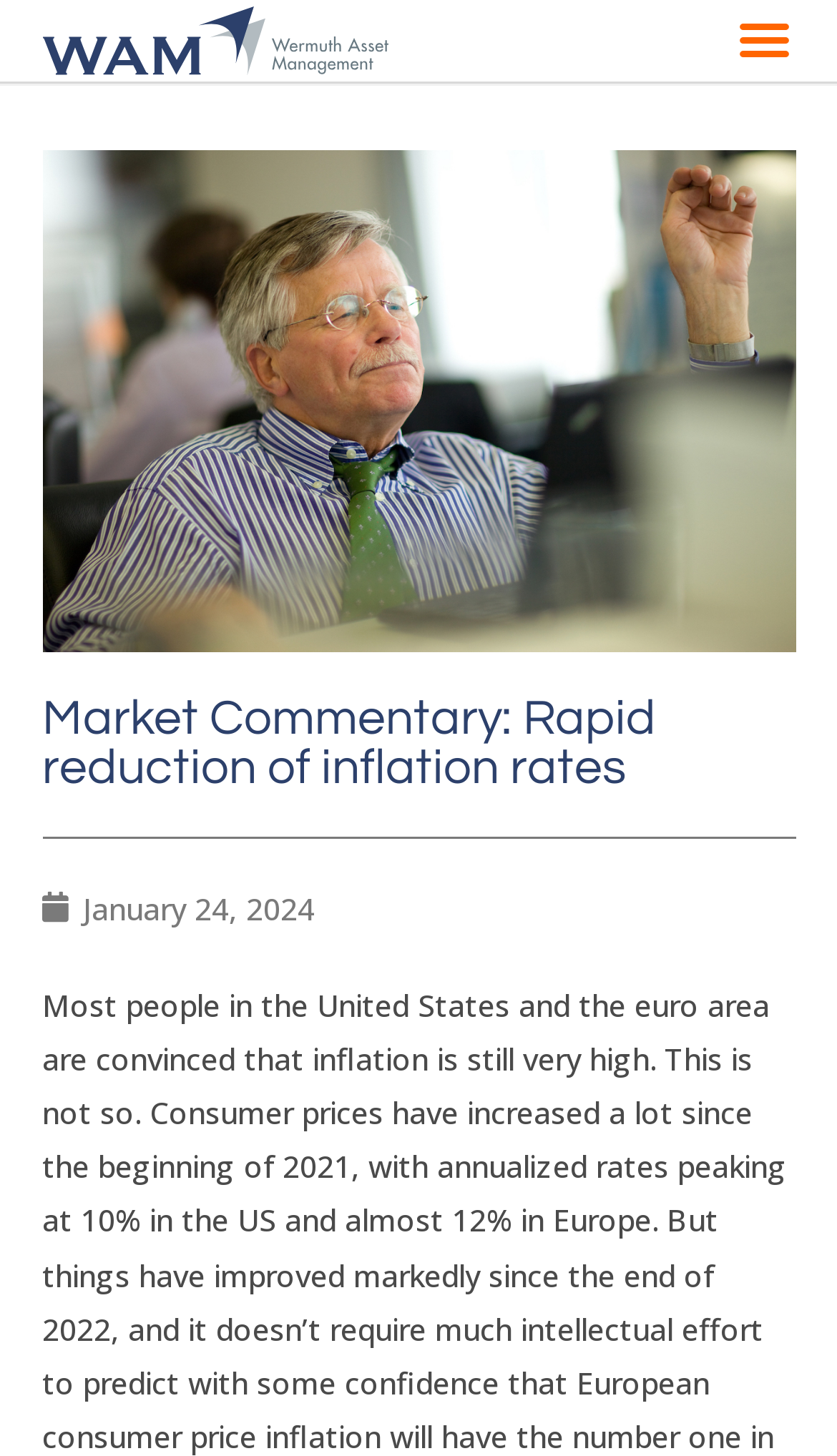Predict the bounding box for the UI component with the following description: "January 24, 2024".

[0.05, 0.605, 0.376, 0.642]